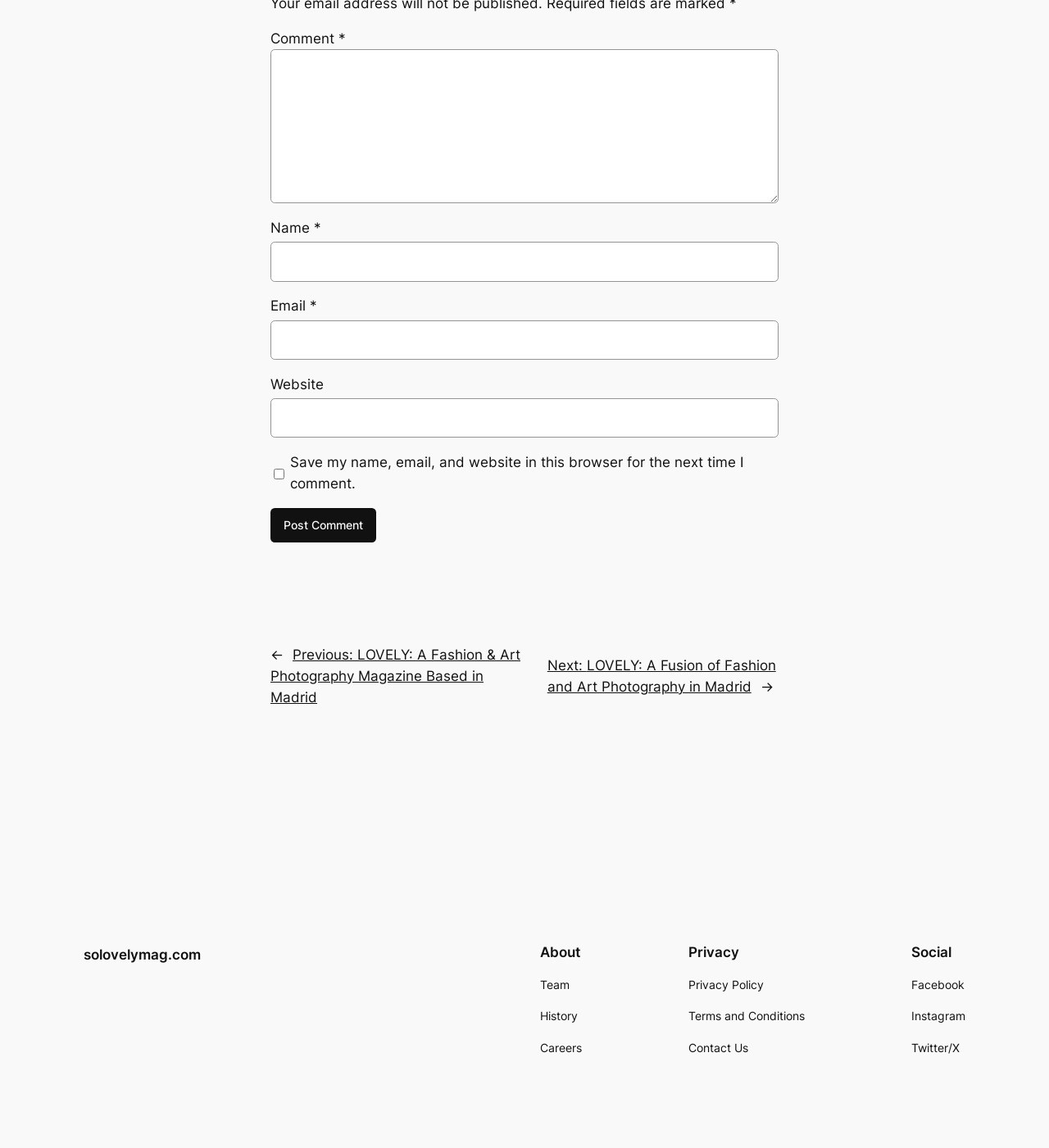What is the label of the first textbox?
Provide a detailed answer to the question using information from the image.

The first textbox is located at the top of the comment form and has a label 'Comment *' which indicates that it is a required field.